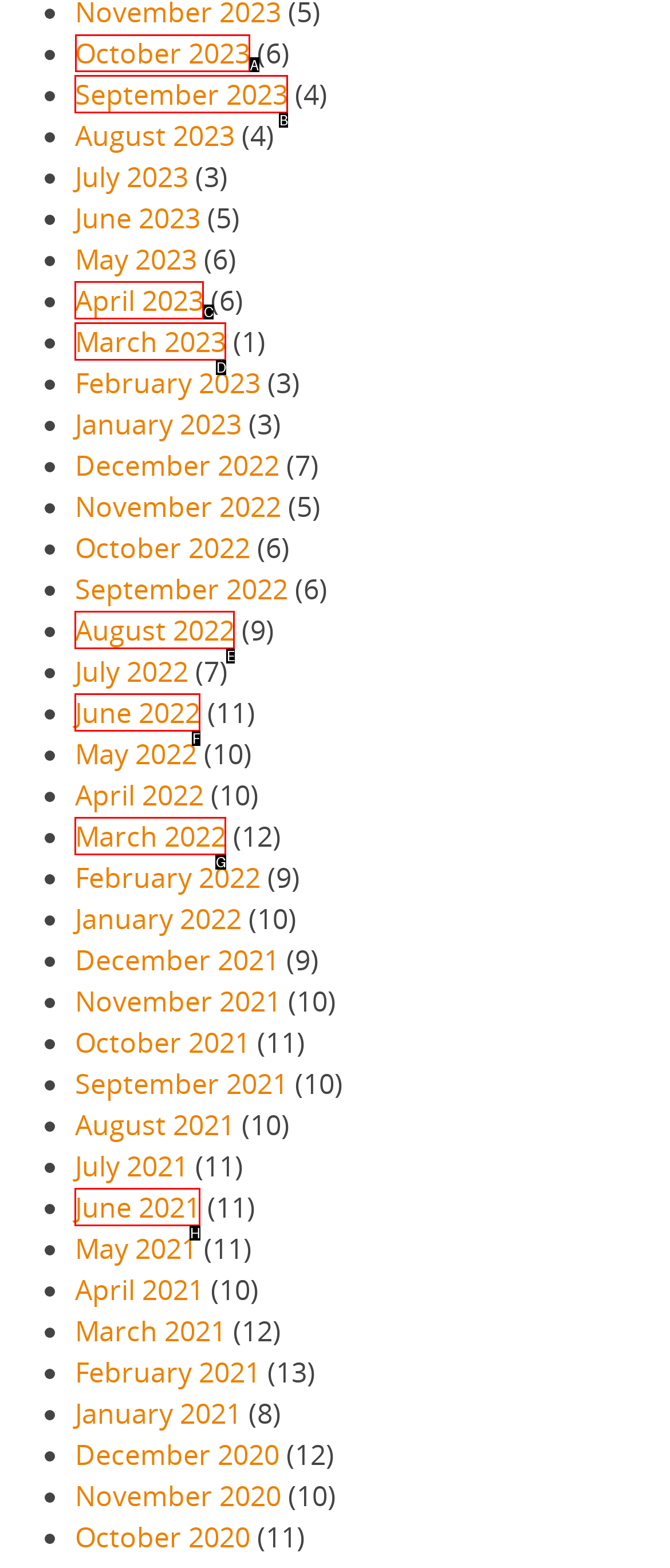Tell me which letter corresponds to the UI element that should be clicked to fulfill this instruction: View October 2023
Answer using the letter of the chosen option directly.

A